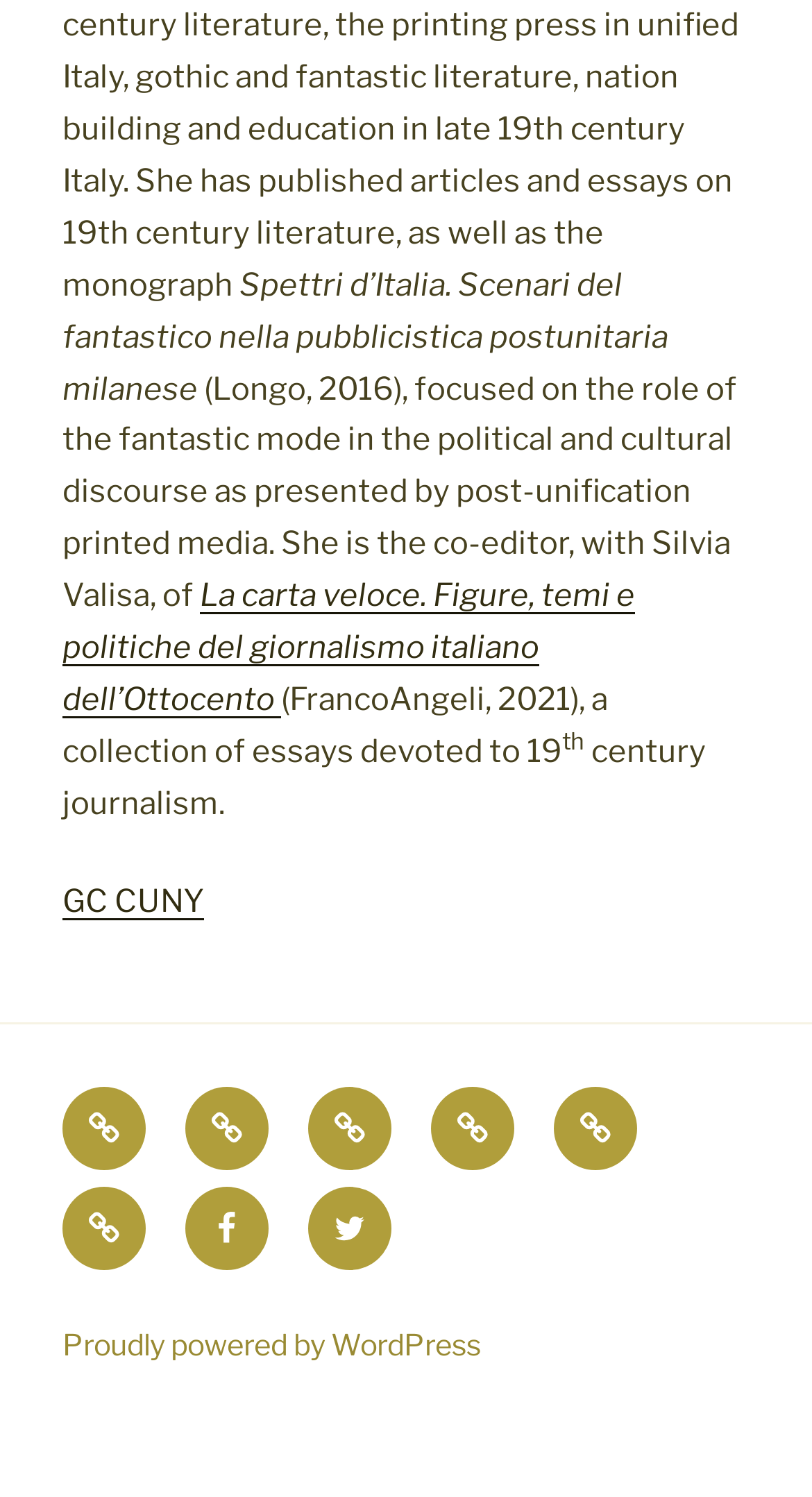Locate the bounding box for the described UI element: "Facebook". Ensure the coordinates are four float numbers between 0 and 1, formatted as [left, top, right, bottom].

[0.228, 0.793, 0.331, 0.848]